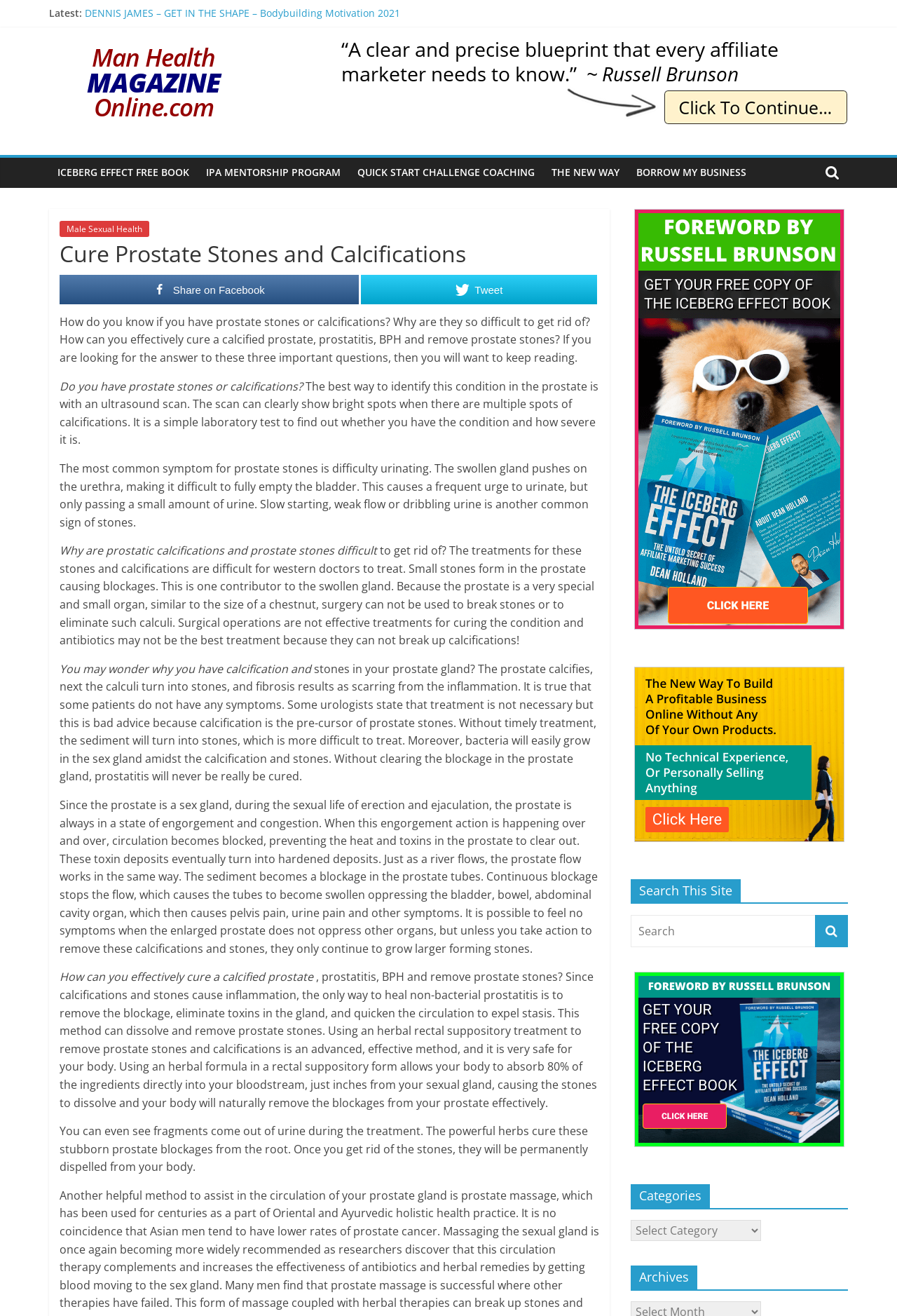What is the recommended treatment for prostate stones?
Please respond to the question with a detailed and informative answer.

According to the webpage, the recommended treatment for prostate stones is an herbal rectal suppository, which can dissolve and remove the stones, and is a safe and effective method.